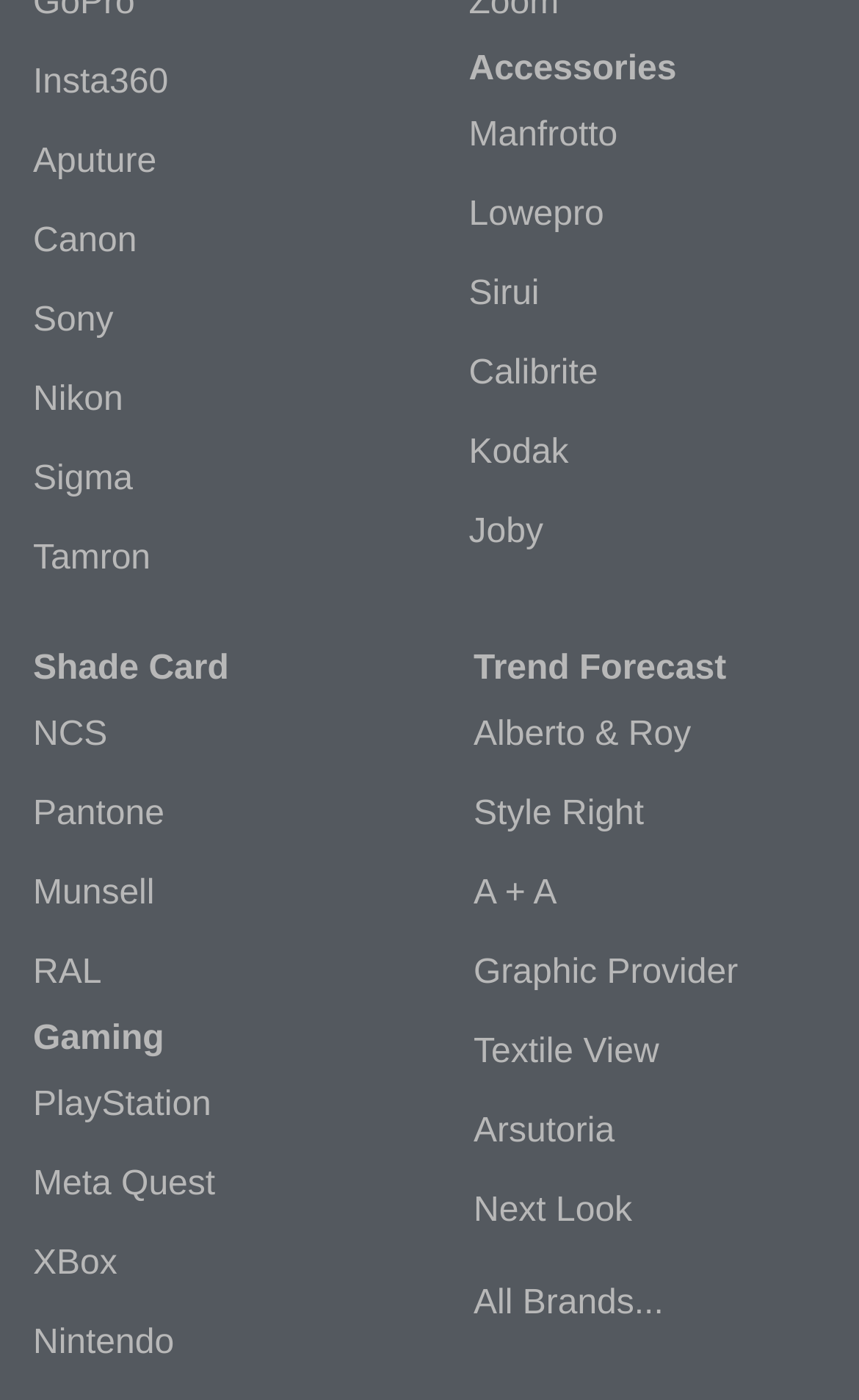Provide a one-word or short-phrase answer to the question:
Is there a link to view all brands?

Yes